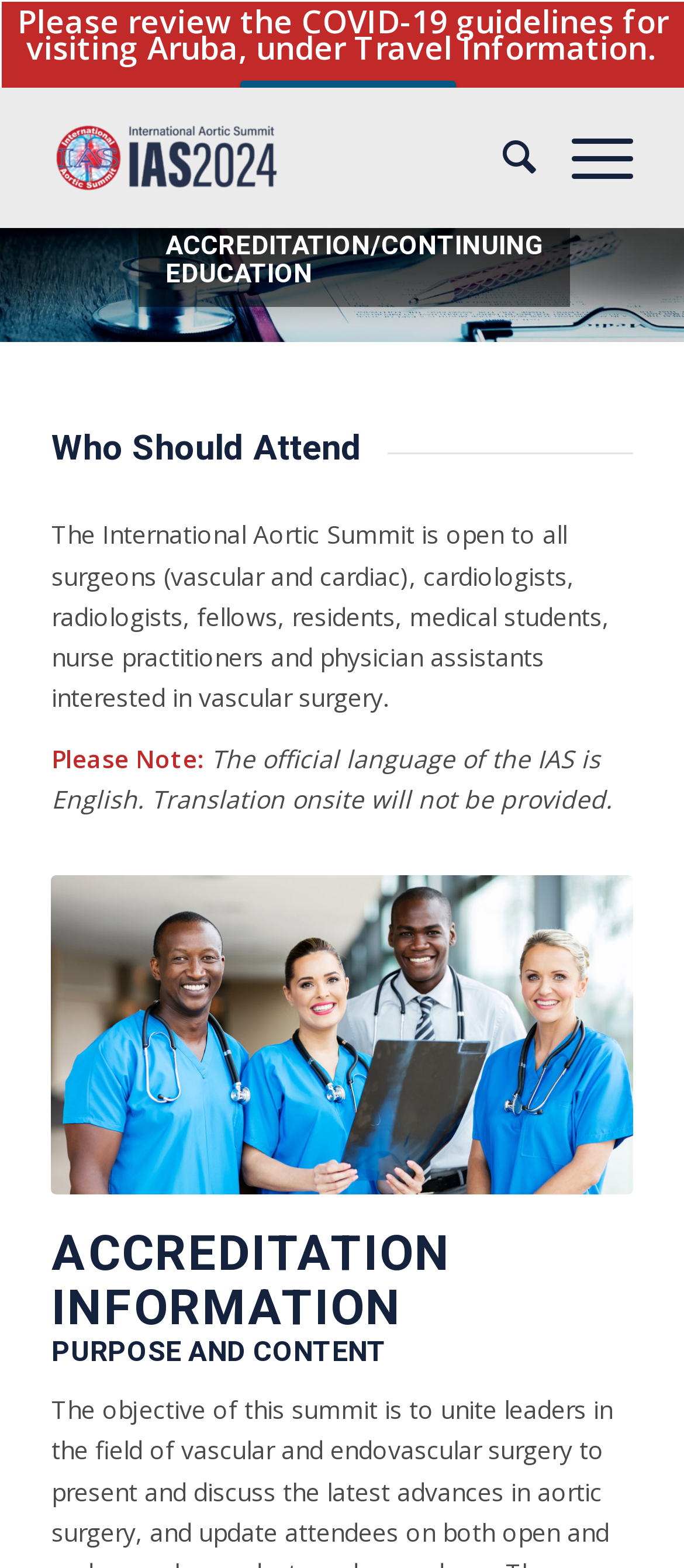What type of professionals can attend the International Aortic Summit? Observe the screenshot and provide a one-word or short phrase answer.

Surgeons, cardiologists, radiologists, etc.